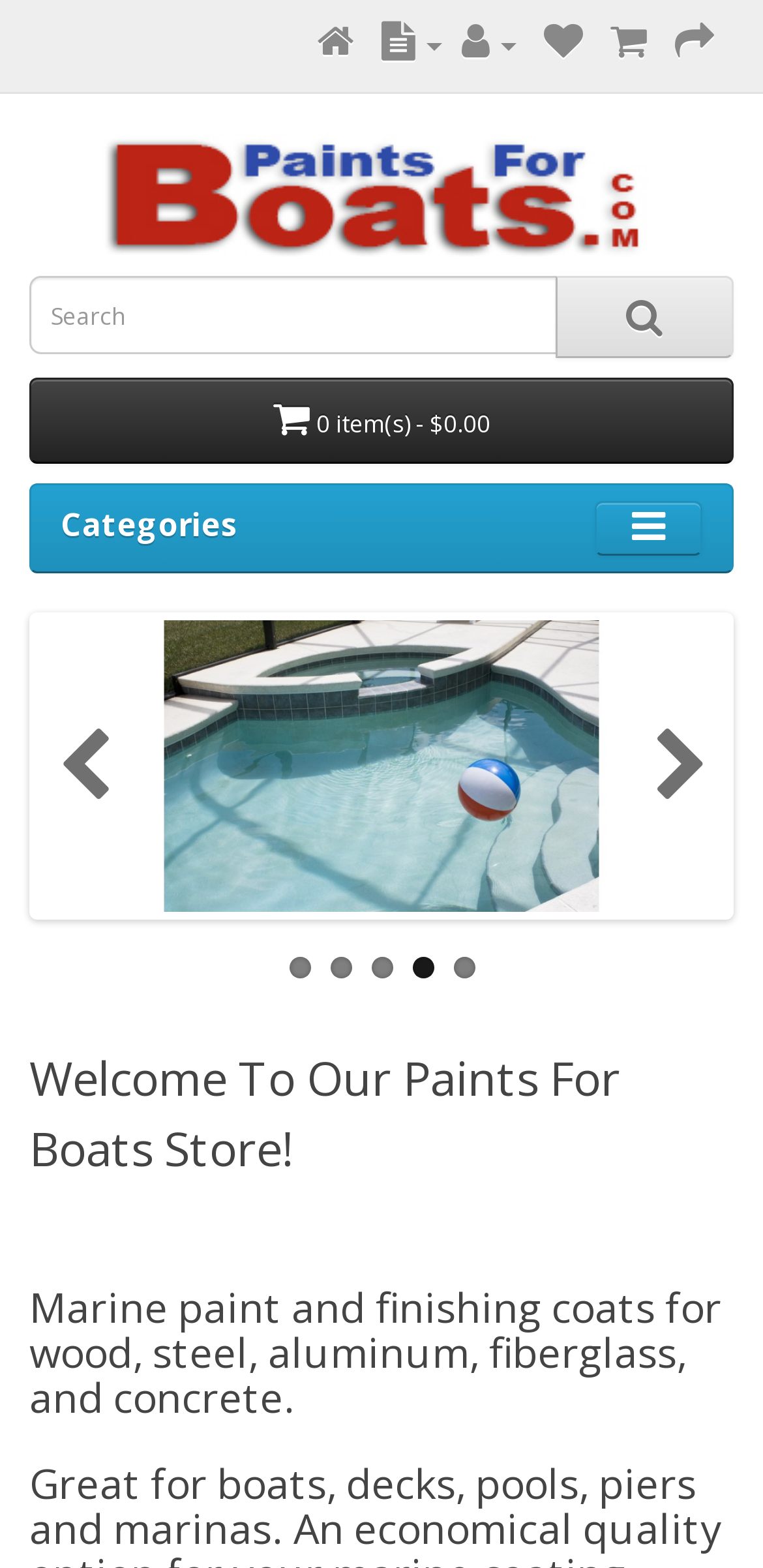Please analyze the image and provide a thorough answer to the question:
What is the purpose of the textbox?

The purpose of the textbox is for searching, as indicated by the textbox element with the text 'Search' and bounding box coordinates [0.038, 0.176, 0.731, 0.226].